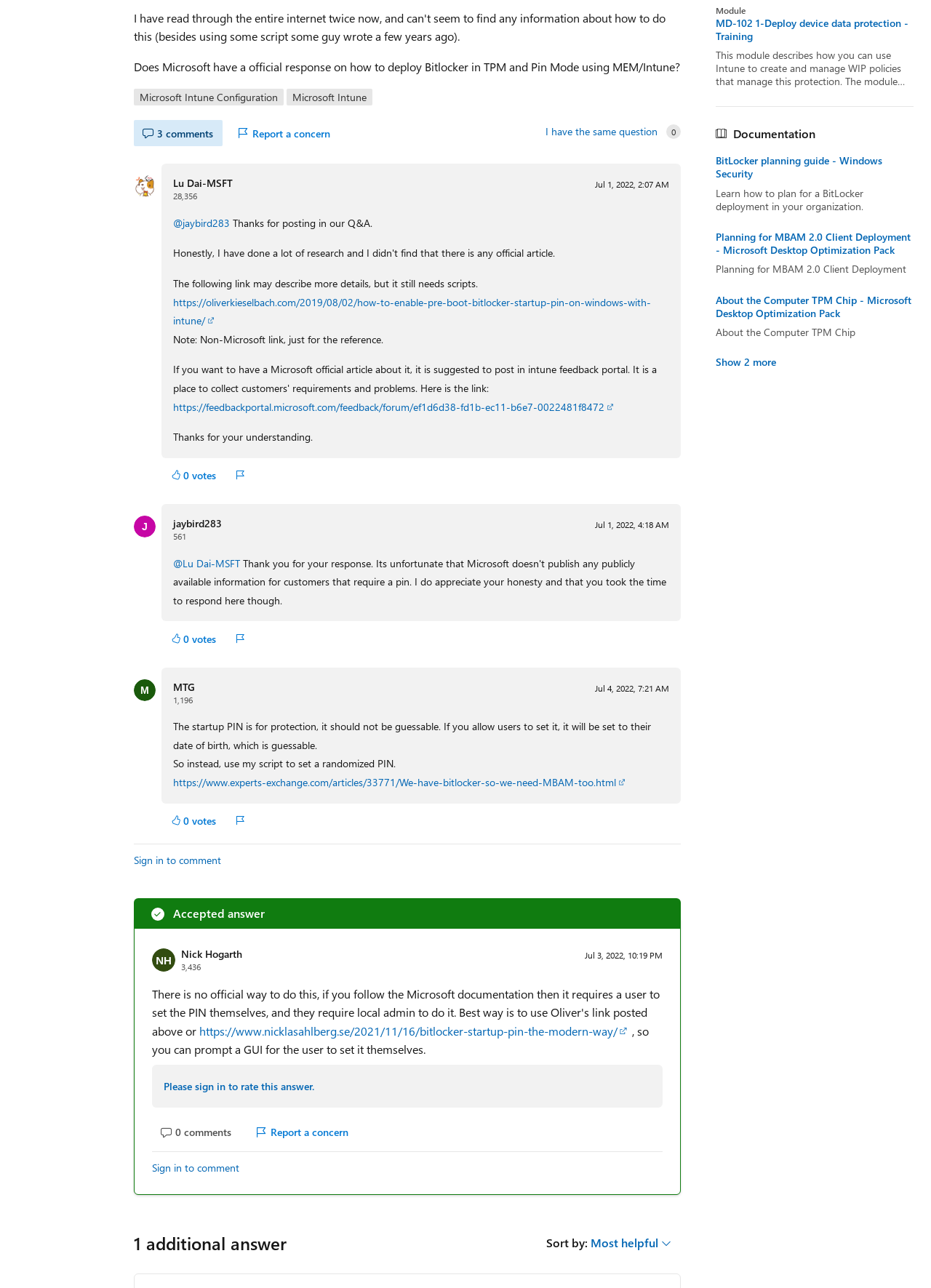Identify the bounding box for the element characterized by the following description: "I have the same question".

[0.586, 0.097, 0.706, 0.107]